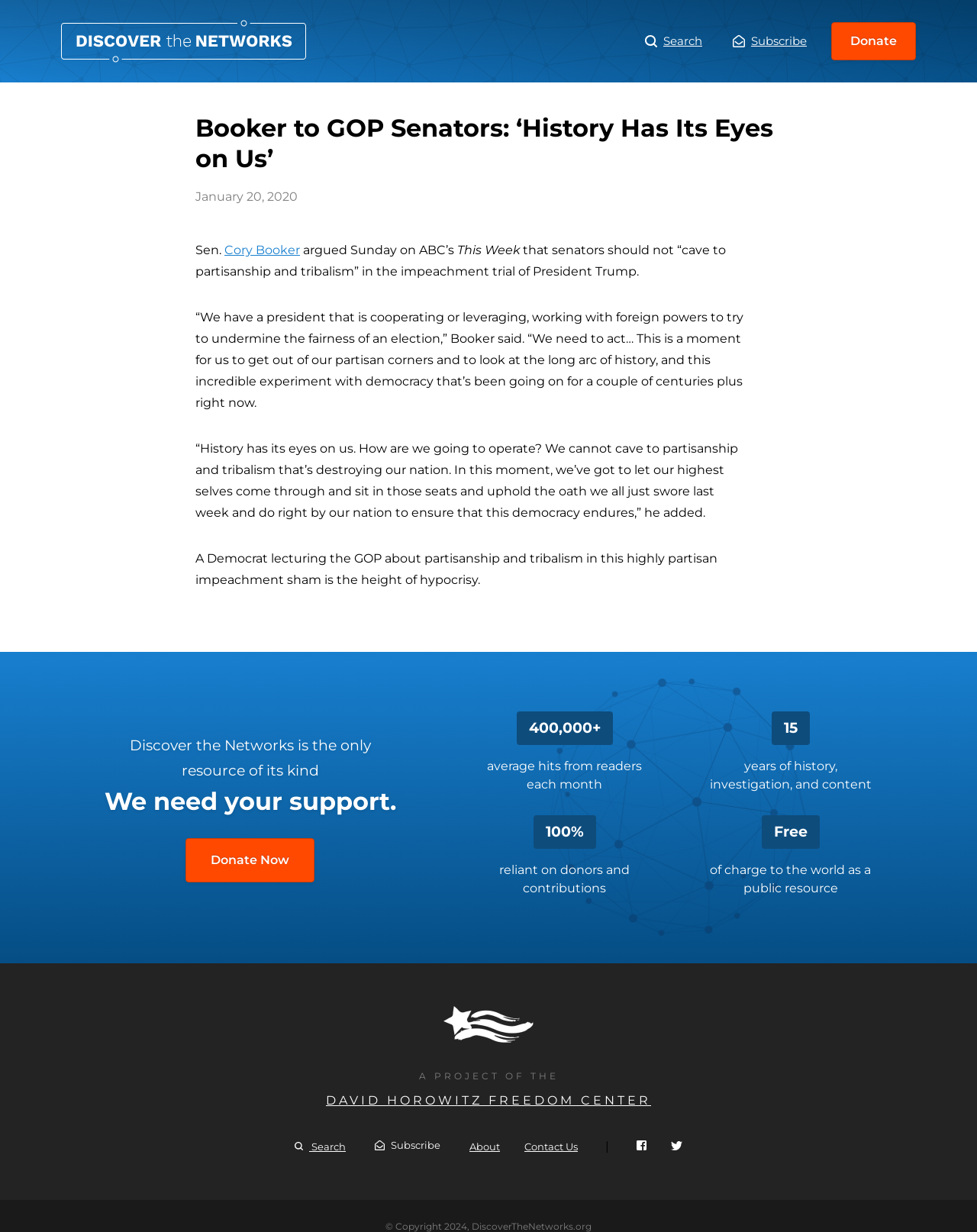Determine the bounding box coordinates for the element that should be clicked to follow this instruction: "Subscribe to the newsletter". The coordinates should be given as four float numbers between 0 and 1, in the format [left, top, right, bottom].

[0.75, 0.025, 0.826, 0.042]